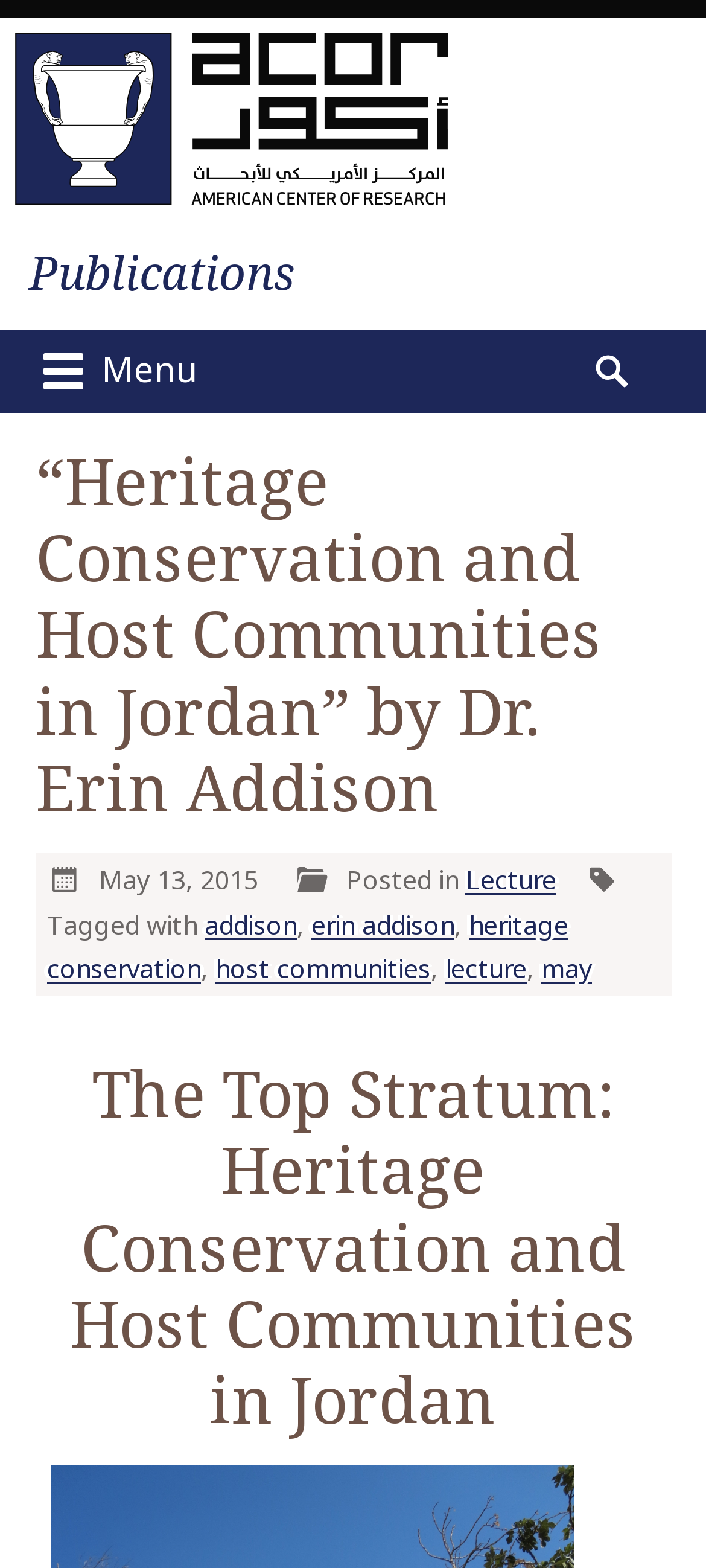How many images are on the webpage?
Based on the screenshot, answer the question with a single word or phrase.

5